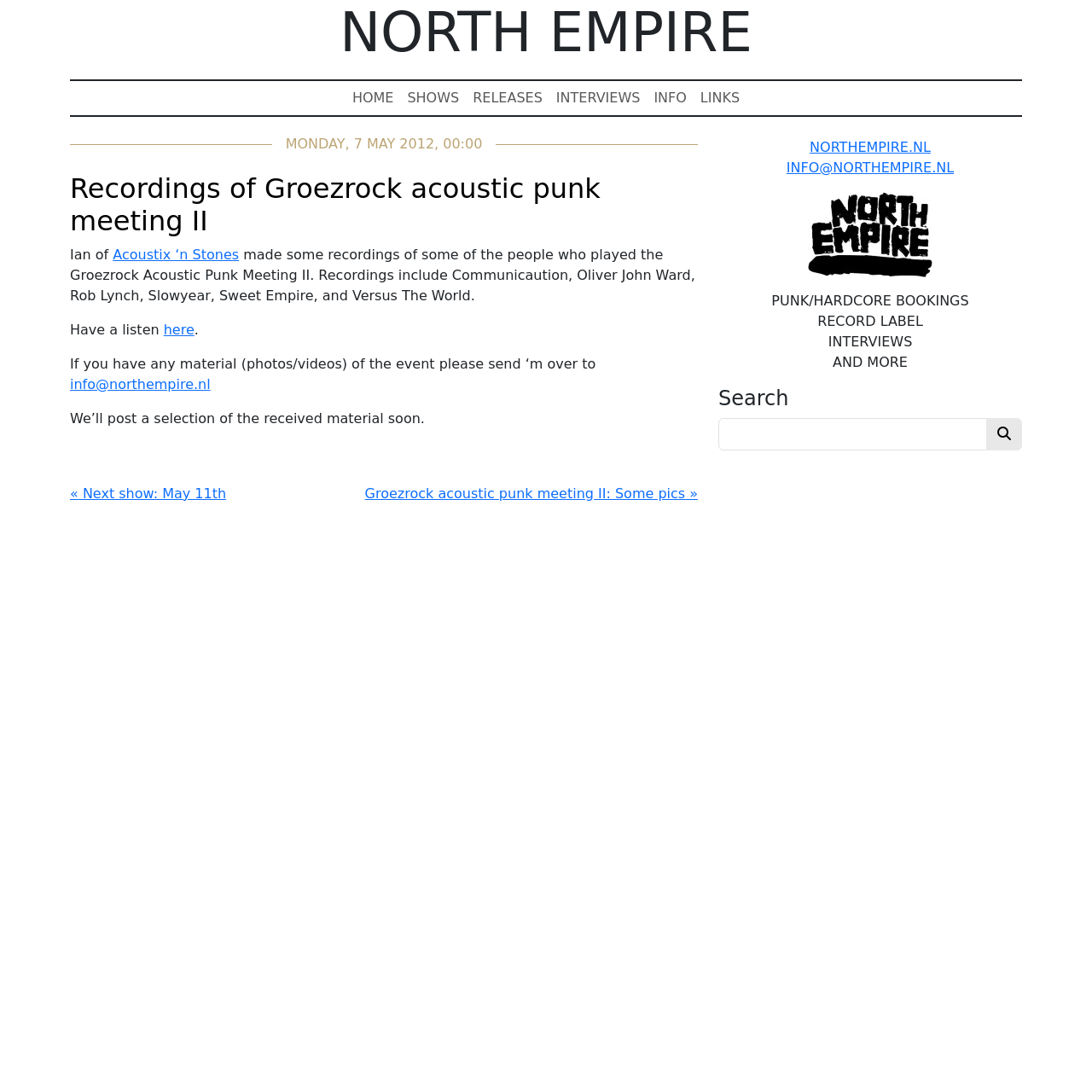Predict the bounding box for the UI component with the following description: "« Next show: May 11th".

[0.064, 0.444, 0.207, 0.459]